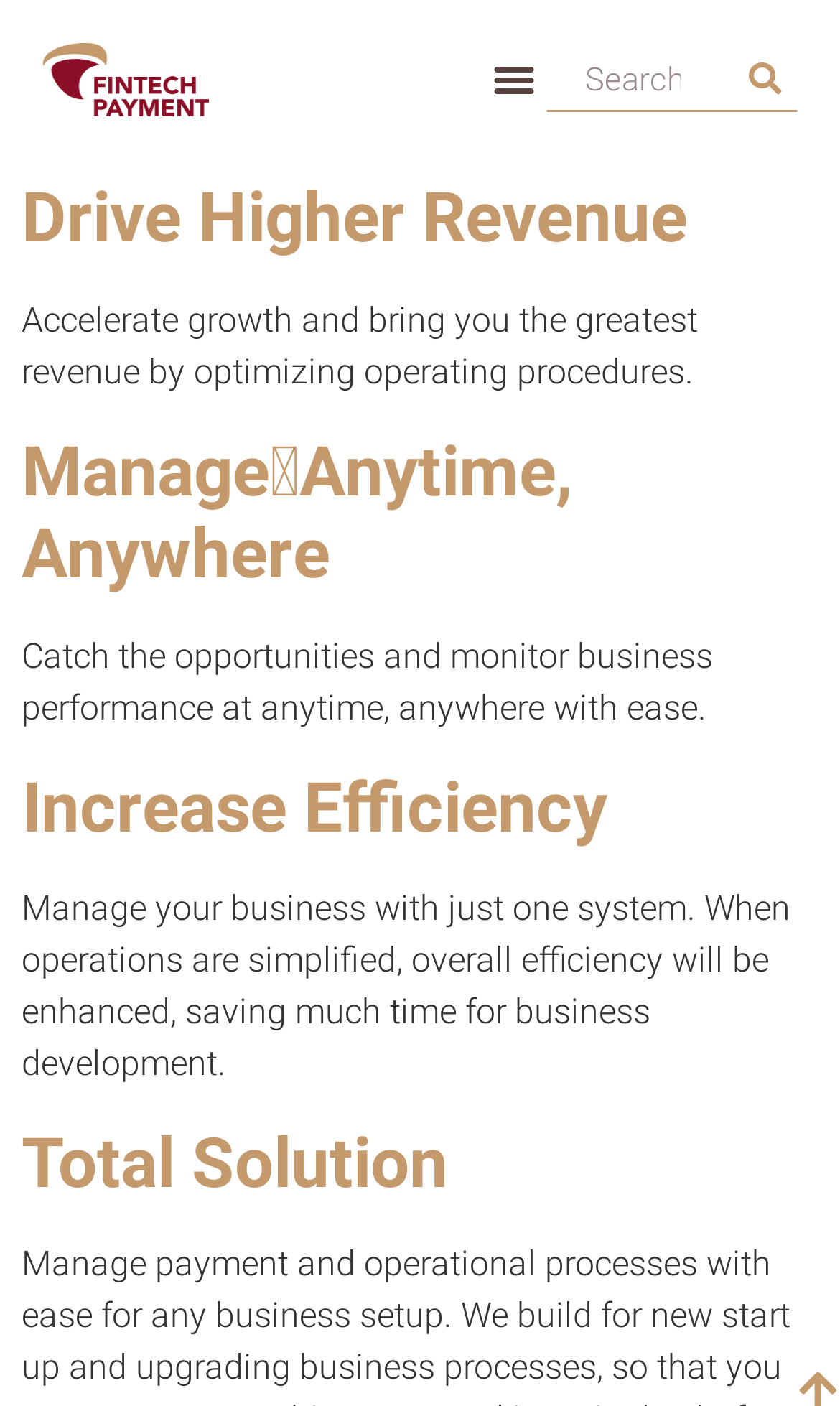Can you look at the image and give a comprehensive answer to the question:
What is the topic of the first article?

The first article has a heading 'Drive Higher Revenue' and a static text that mentions 'optimizing operating procedures' to achieve higher revenue. This suggests that the topic of the first article is related to driving higher revenue.